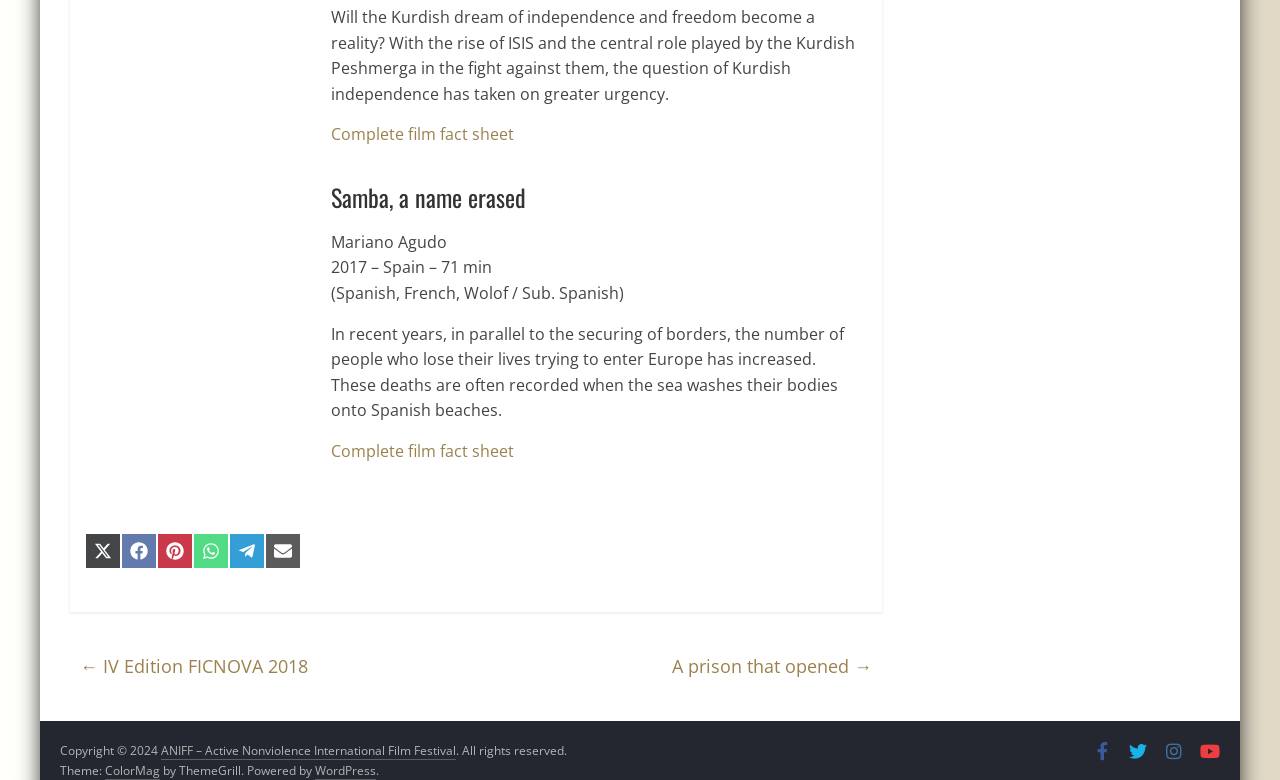Refer to the screenshot and answer the following question in detail:
What is the year of the copyright?

The year of the copyright is 2024, as indicated by the StaticText element with the text 'Copyright © 2024'.